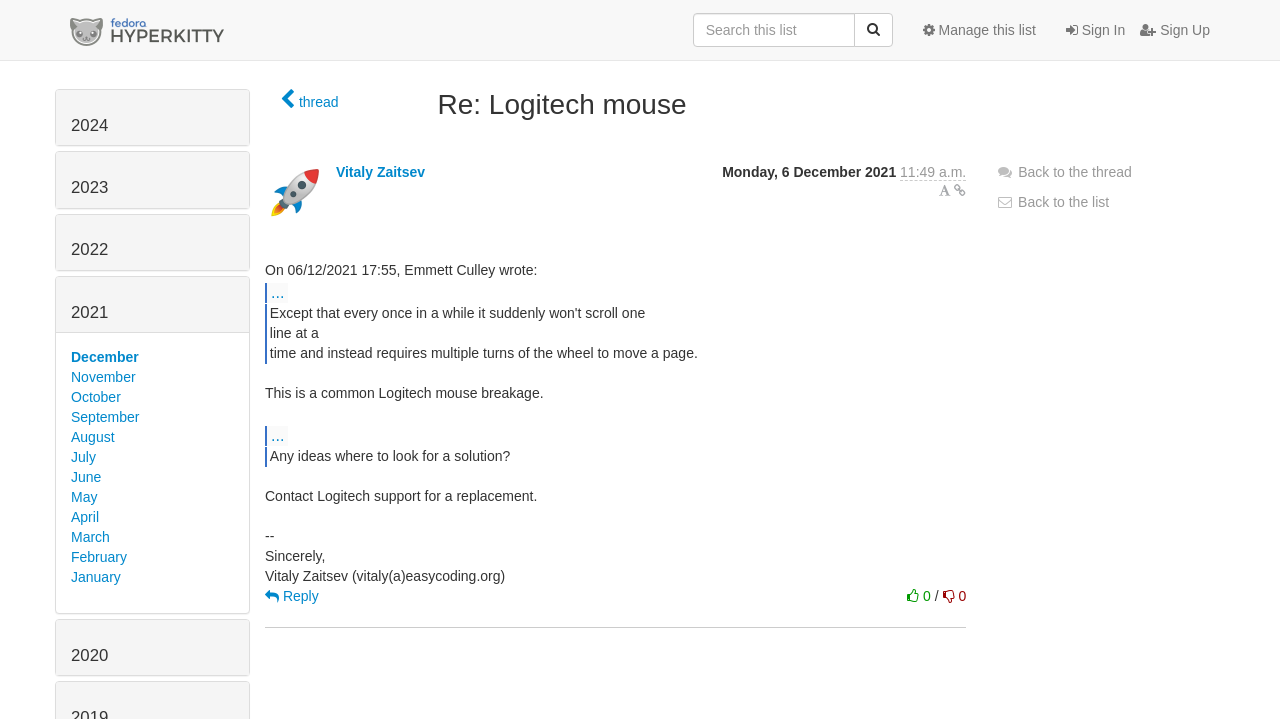Given the webpage screenshot and the description, determine the bounding box coordinates (top-left x, top-left y, bottom-right x, bottom-right y) that define the location of the UI element matching this description: Back to the list

[0.778, 0.27, 0.867, 0.292]